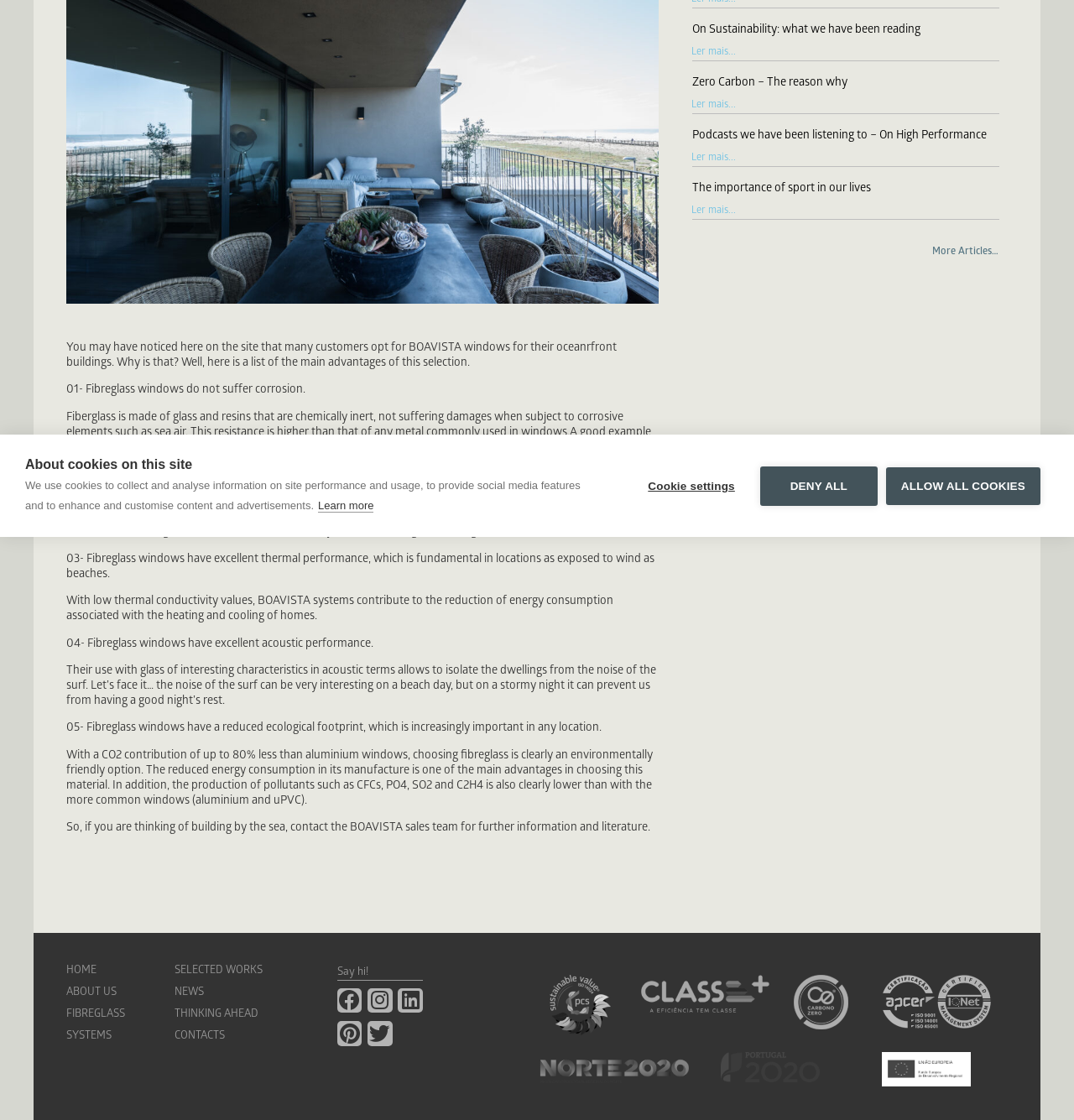Find the bounding box coordinates for the UI element that matches this description: "Ler mais...".

[0.625, 0.175, 0.704, 0.202]